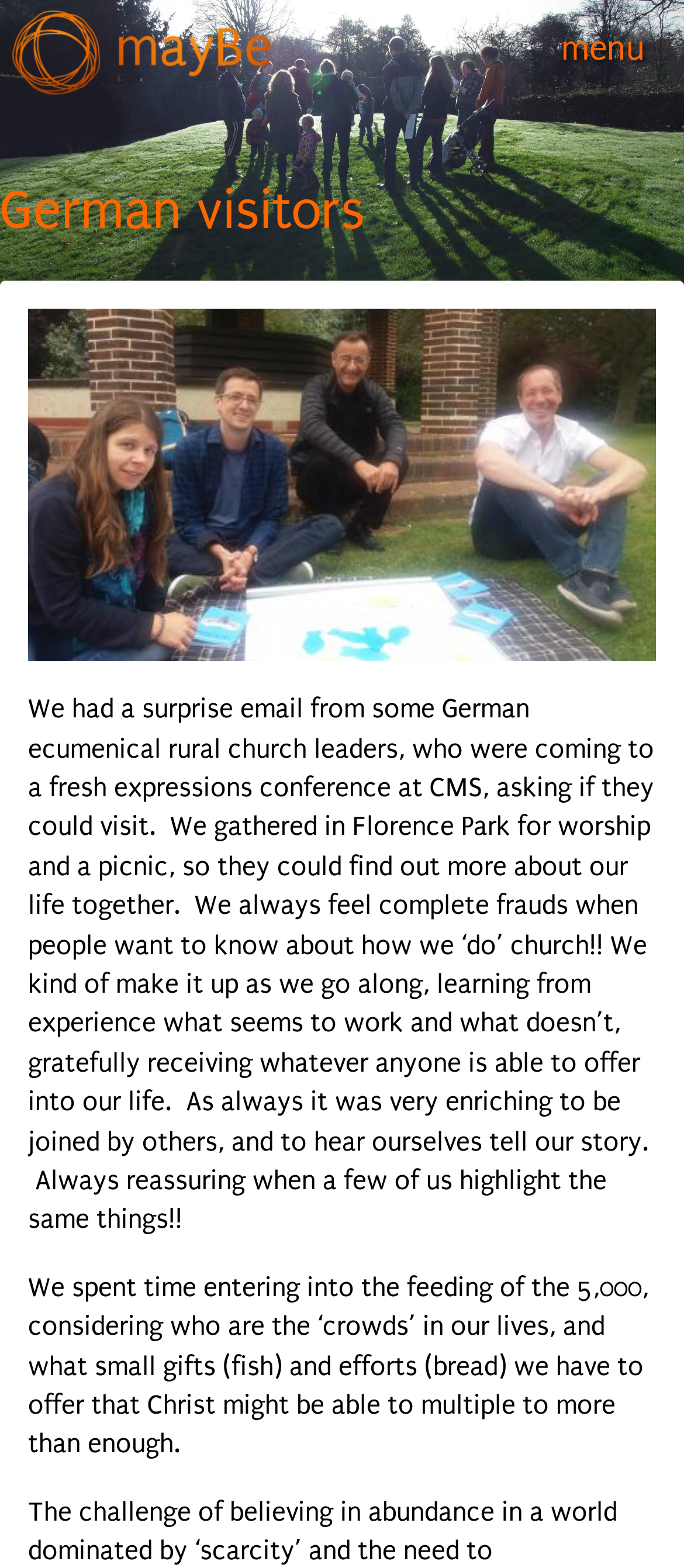By analyzing the image, answer the following question with a detailed response: What is the theme of the story being told?

The theme of the story being told is about 'church life' which is described as the group's experience of making it up as they go along, learning from experience, and being enriched by the presence of others. This is inferred from the text in the StaticText elements with bounding boxes of [0.041, 0.442, 0.956, 0.788] and [0.041, 0.811, 0.949, 0.931].